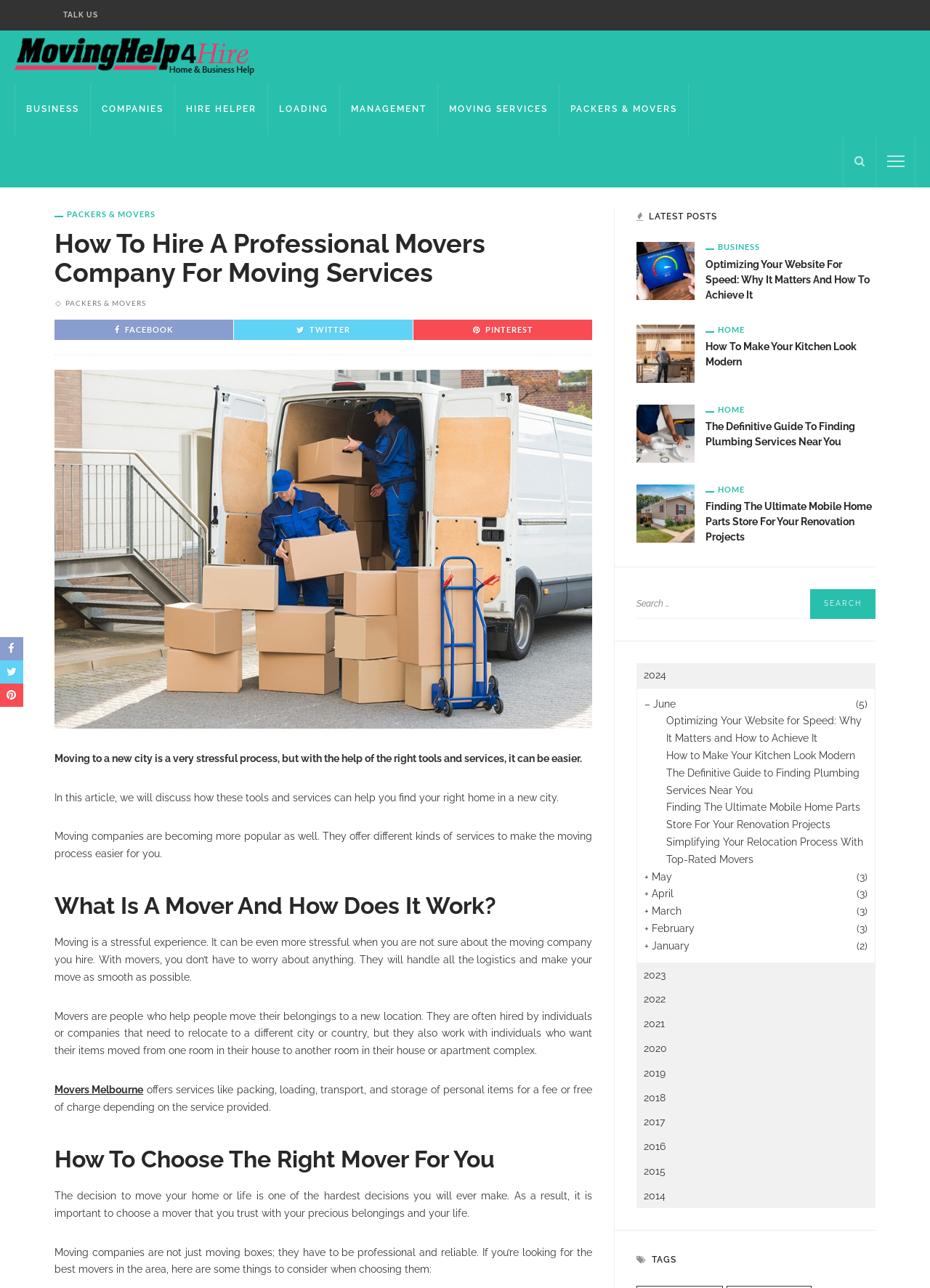What are the services offered by movers?
Offer a detailed and exhaustive answer to the question.

According to the webpage, movers offer services like packing, loading, transport, and storage of personal items for a fee or free of charge depending on the service provided.